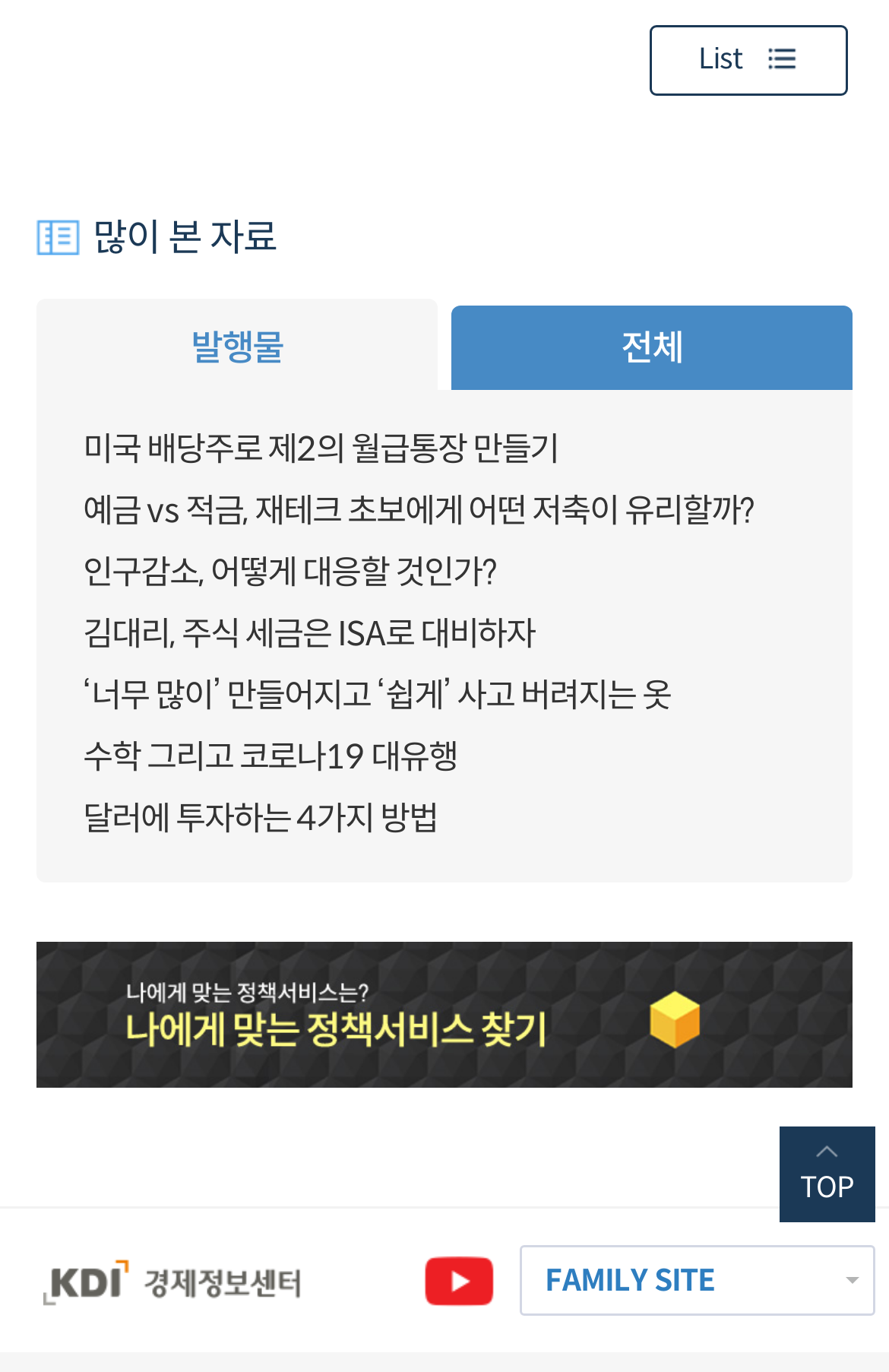Please locate the bounding box coordinates of the element's region that needs to be clicked to follow the instruction: "Read the article '미국 배당주로 제2의 월급통장 만들기'". The bounding box coordinates should be provided as four float numbers between 0 and 1, i.e., [left, top, right, bottom].

[0.093, 0.306, 0.907, 0.351]